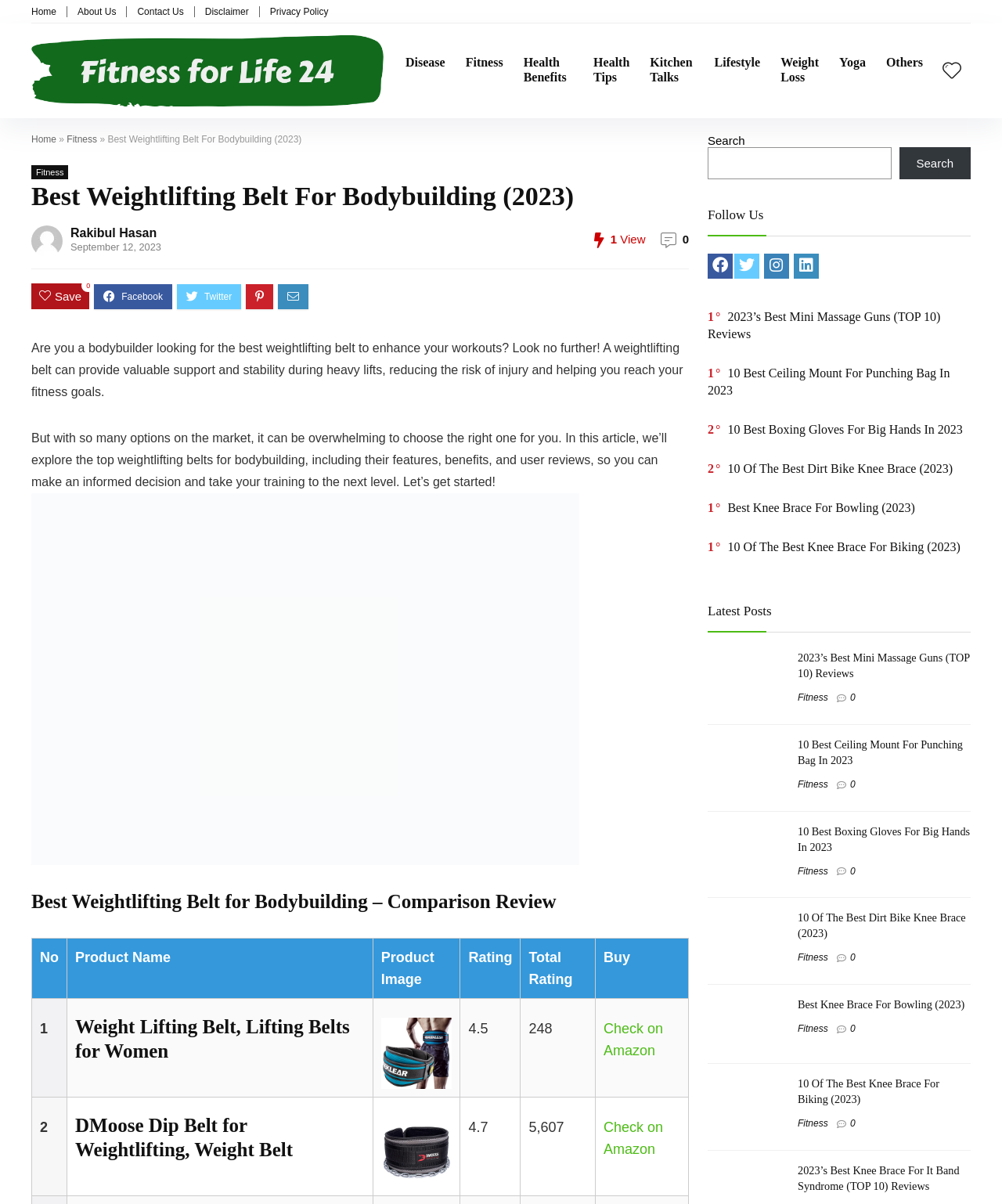What is the rating of the Weight Lifting Belt, Lifting Belts for Women?
Refer to the image and provide a one-word or short phrase answer.

4.5